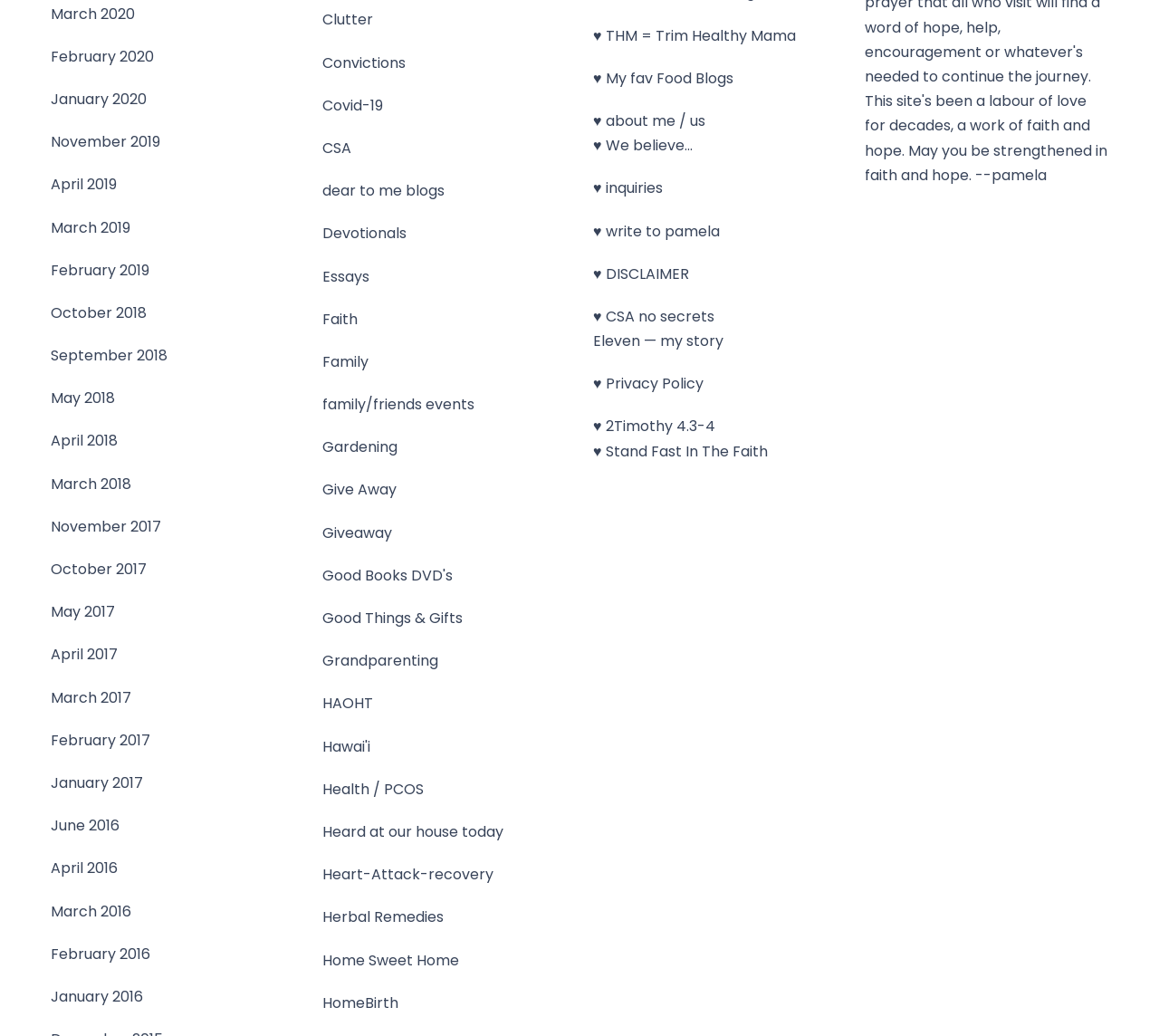How many links are on this webpage? Based on the image, give a response in one word or a short phrase.

51